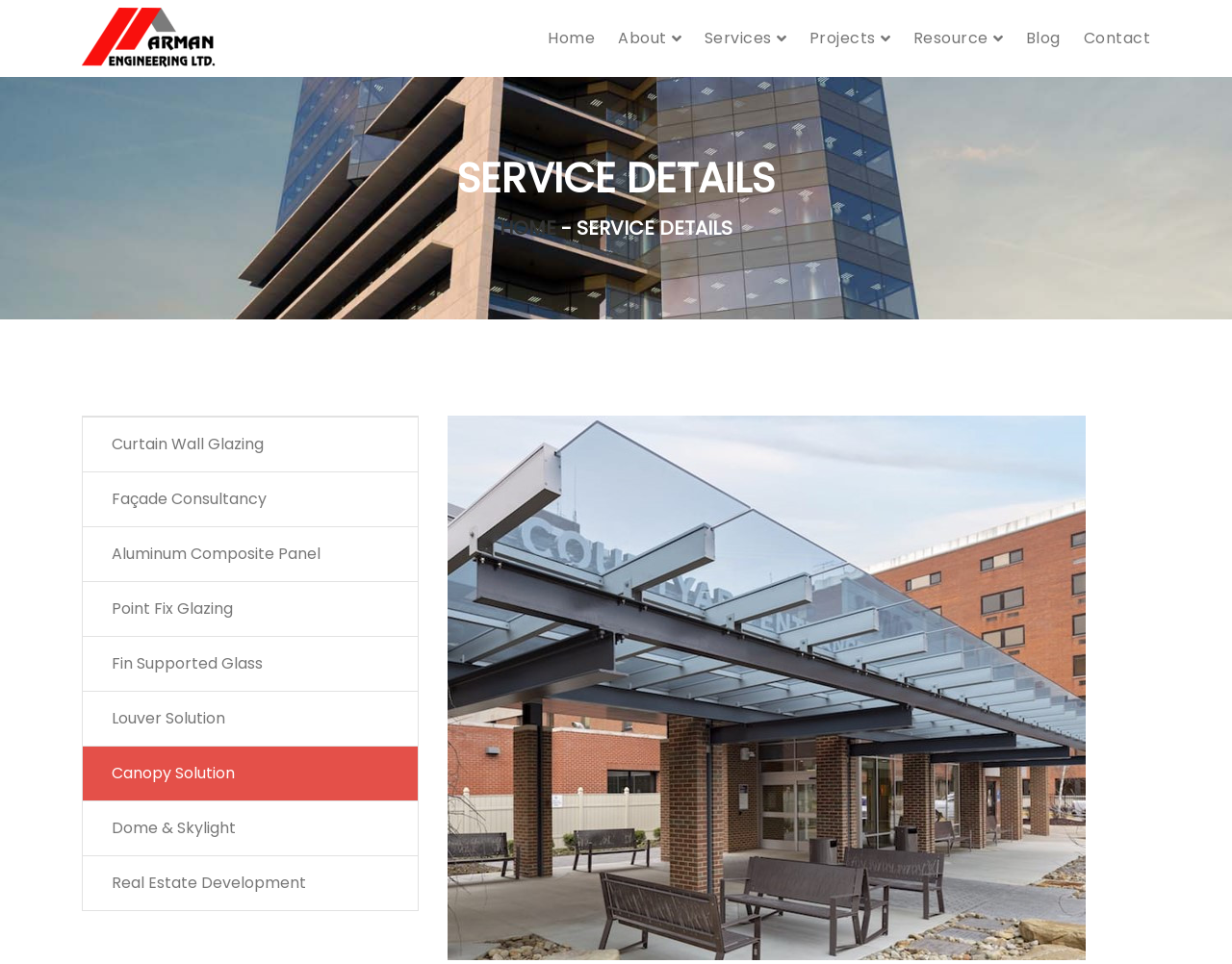Give a one-word or one-phrase response to the question: 
How many service links are under the SERVICE DETAILS section?

9